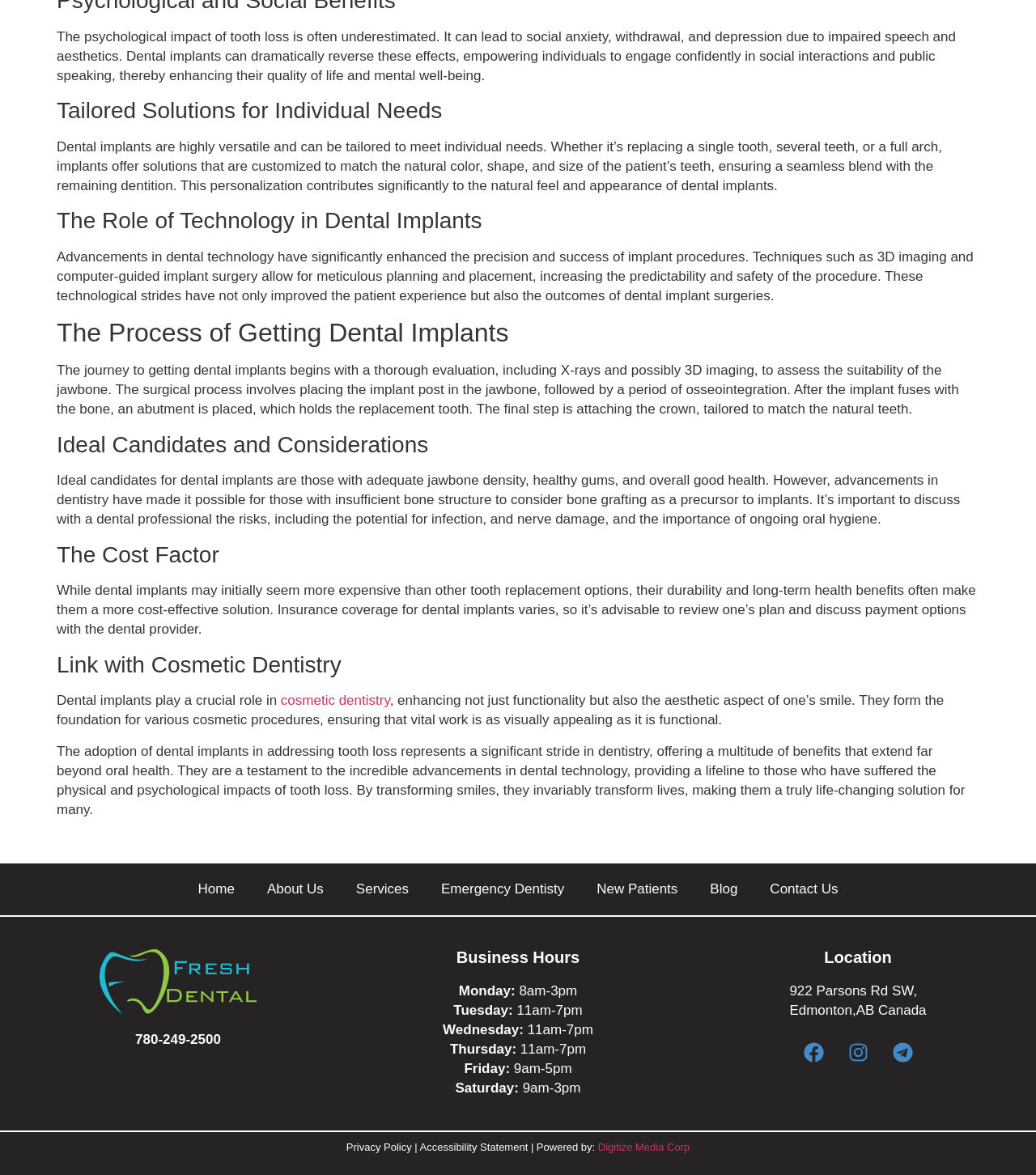Refer to the screenshot and give an in-depth answer to this question: What is the role of technology in dental implants?

As mentioned in the StaticText element with bounding box coordinates [0.055, 0.212, 0.94, 0.258], advancements in dental technology have significantly enhanced the precision and success of implant procedures.